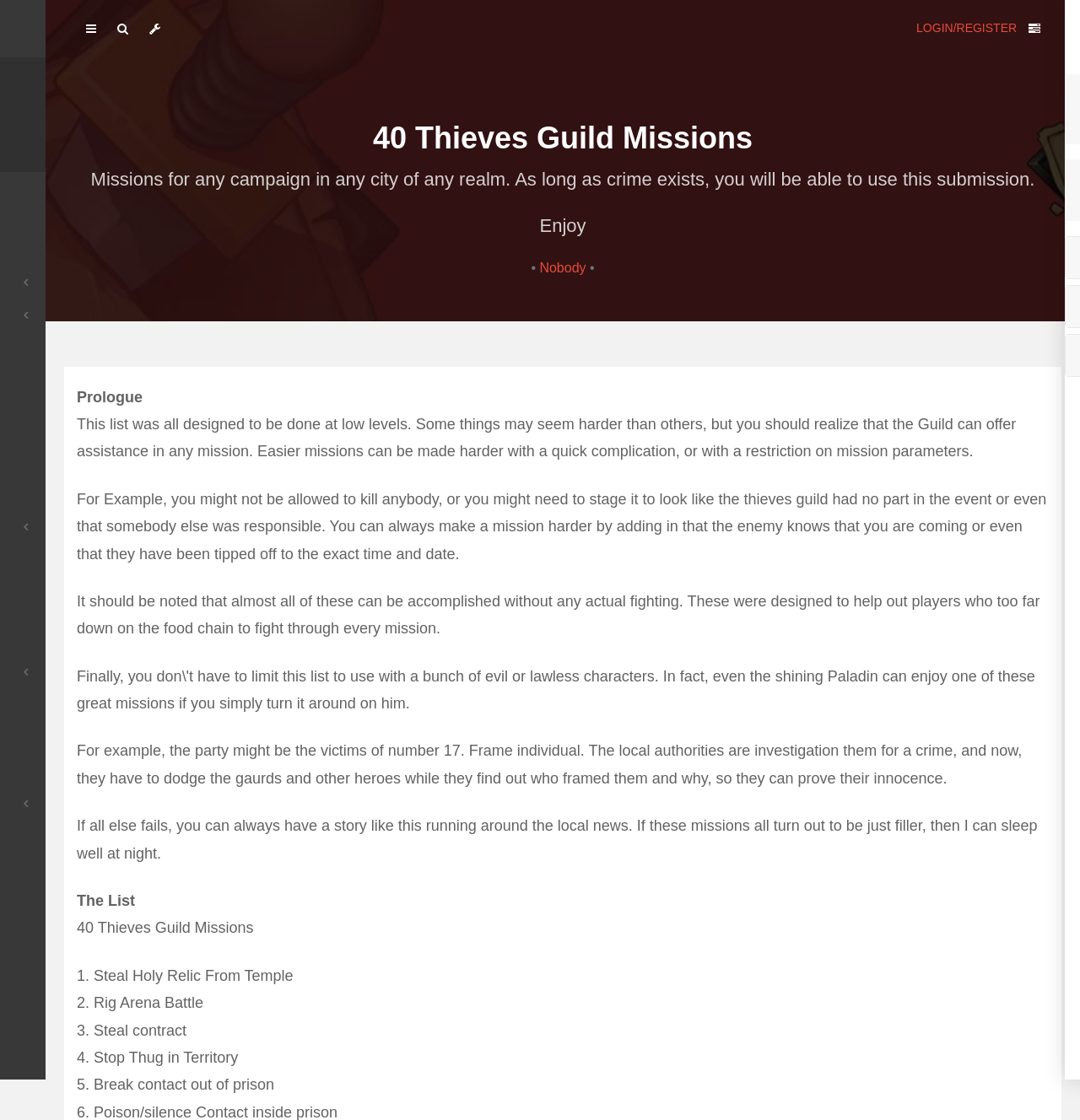Provide a comprehensive description of the webpage.

This webpage is about the 40 Thieves Guild Missions, a collection of missions for any campaign in any city of any realm. At the top left corner, there is a user avatar image. Below it, there is a main article link and a "BR" static text. To the right of these elements, there are several links, including "Categories", "All", "Articles", "Dungeons", and more, which are likely categories or tags for the missions.

Below these links, there are more links, including "Featured", "Golden Articles", "Hall of Honour", and "Random", which may be related to featured or popular missions. Further down, there are links to "Ideas", "Quests", "Social Feeds", and "Citadel Magazine", which could be related to mission ideas, quests, or community features.

On the right side of the page, there are several buttons, including a search button, a login/register button, and a button with a menu. Above these buttons, there is a heading that reads "40 Thieves Guild Missions" and a subheading that describes the missions.

The main content of the page is a list of missions, each with a brief description. The list starts with a prologue that explains the purpose of the missions and how they can be adapted to different levels and scenarios. The missions themselves are numbered, with titles such as "Steal Holy Relic From Temple", "Rig Arena Battle", and "Break contact out of prison". There are 40 missions in total, each with a brief description.